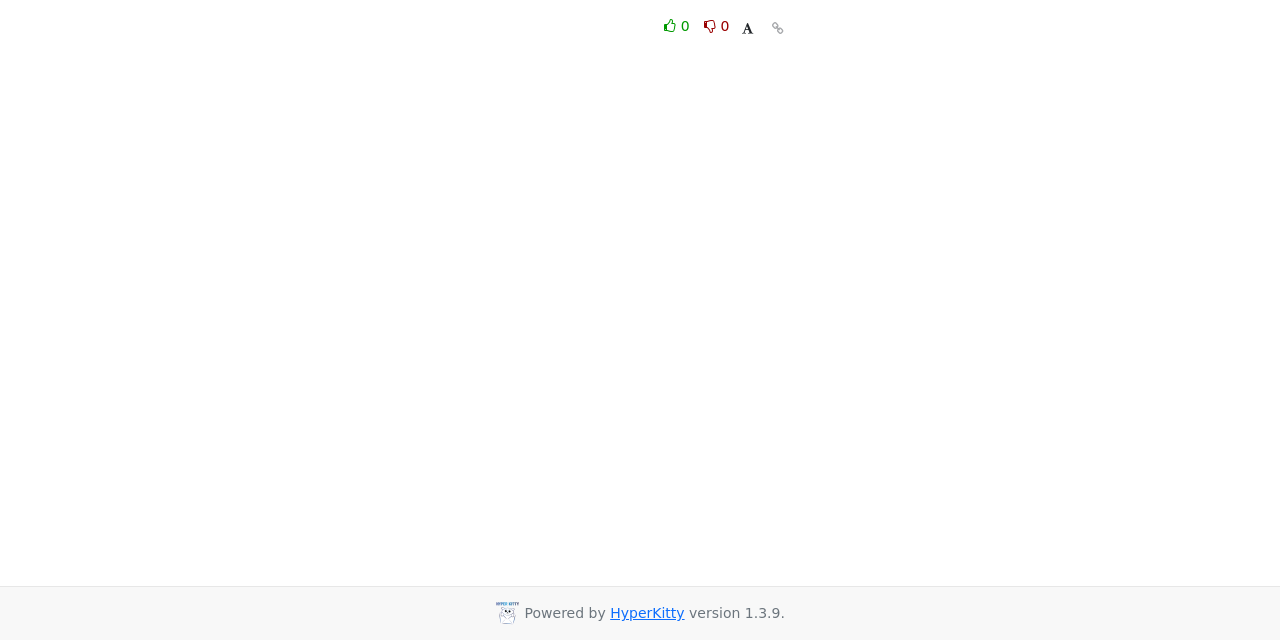Please determine the bounding box coordinates for the UI element described as: "HyperKitty".

[0.477, 0.945, 0.535, 0.97]